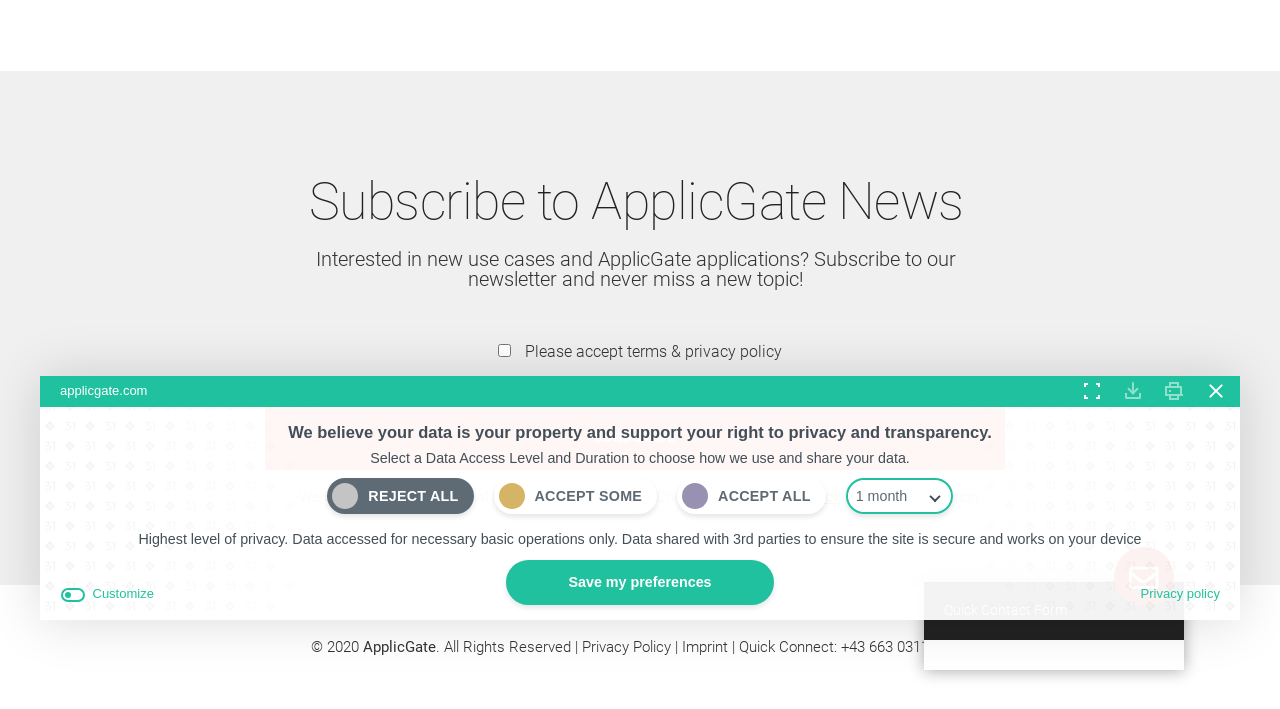Locate the bounding box for the described UI element: "aria-label="Expand Toggle"". Ensure the coordinates are four float numbers between 0 and 1, formatted as [left, top, right, bottom].

[0.841, 0.53, 0.865, 0.574]